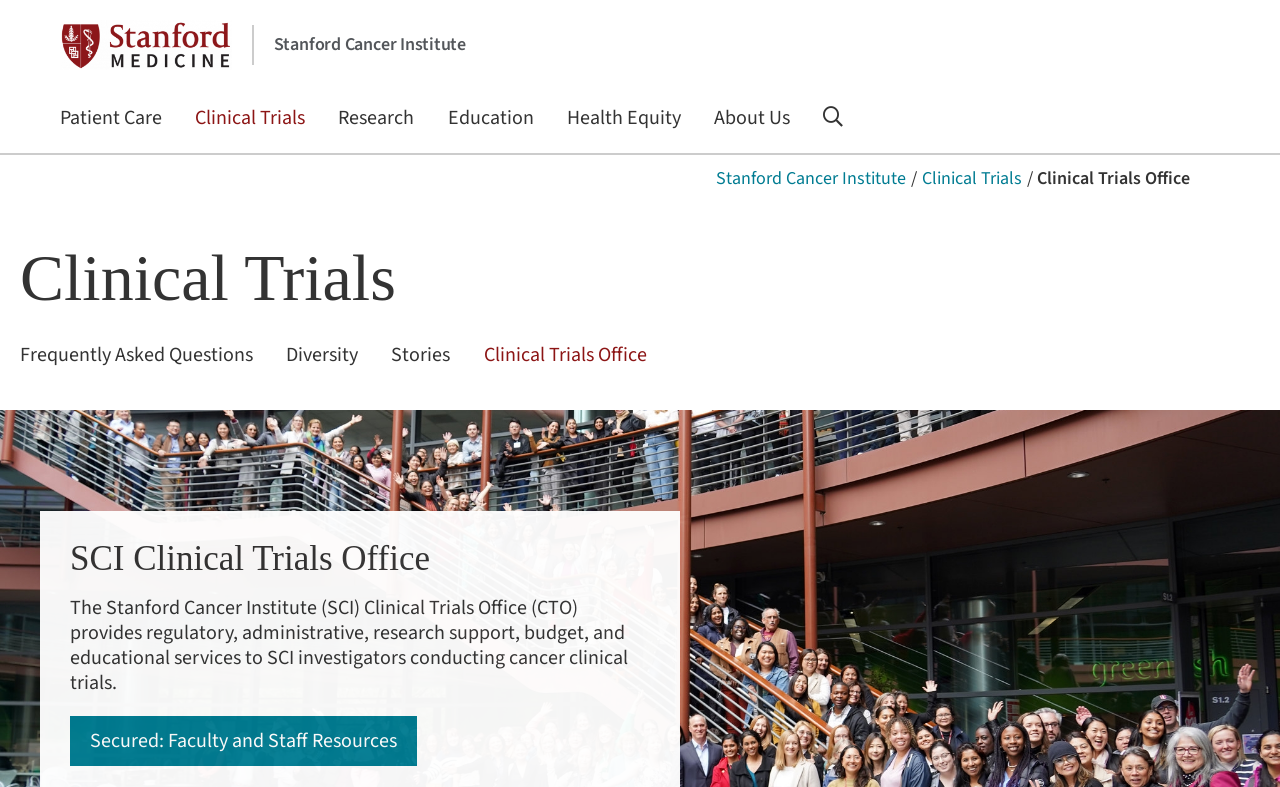From the webpage screenshot, predict the bounding box coordinates (top-left x, top-left y, bottom-right x, bottom-right y) for the UI element described here: About Us

[0.558, 0.131, 0.617, 0.169]